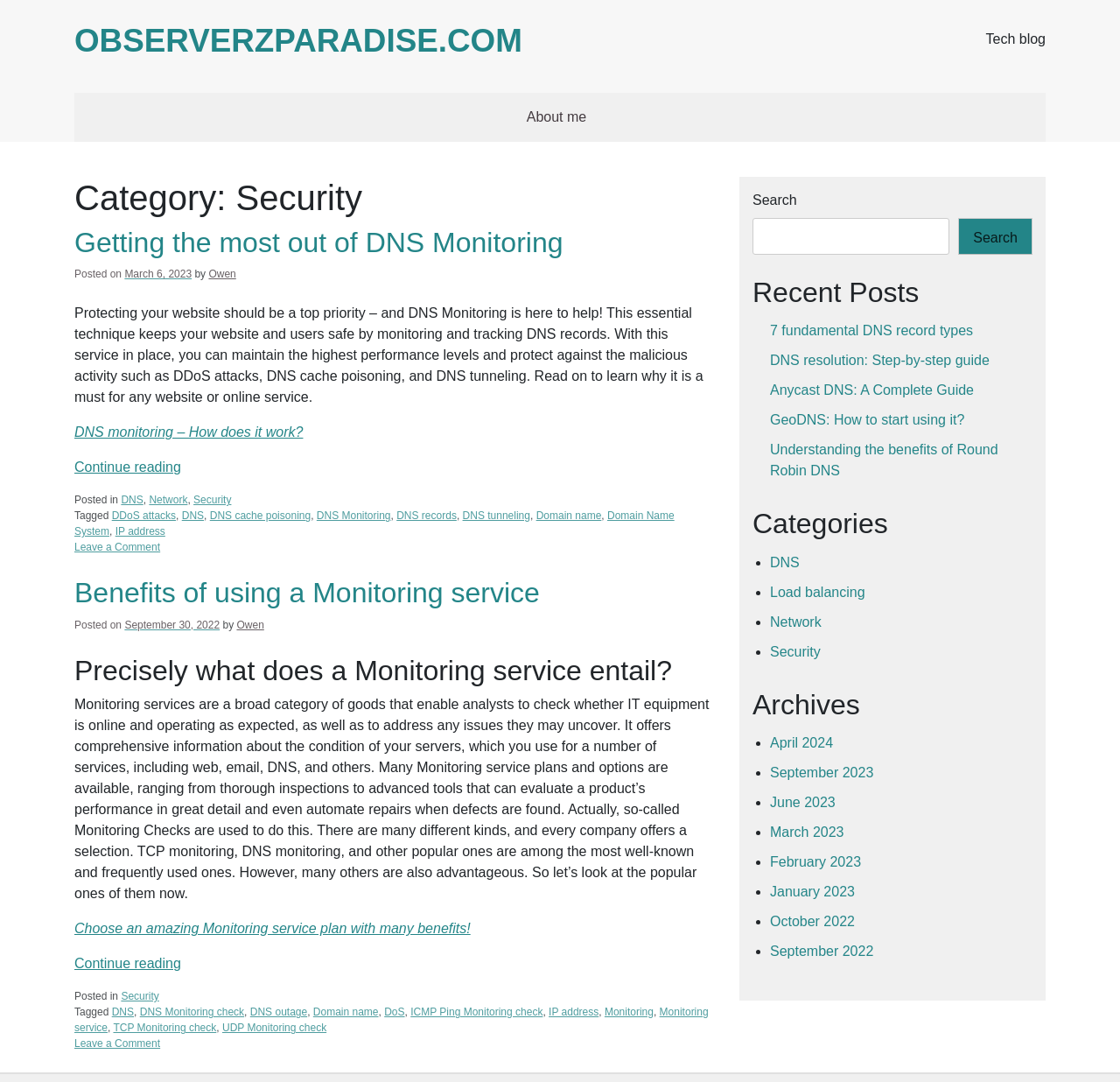Provide a brief response to the question using a single word or phrase: 
Who is the author of the first article?

Owen